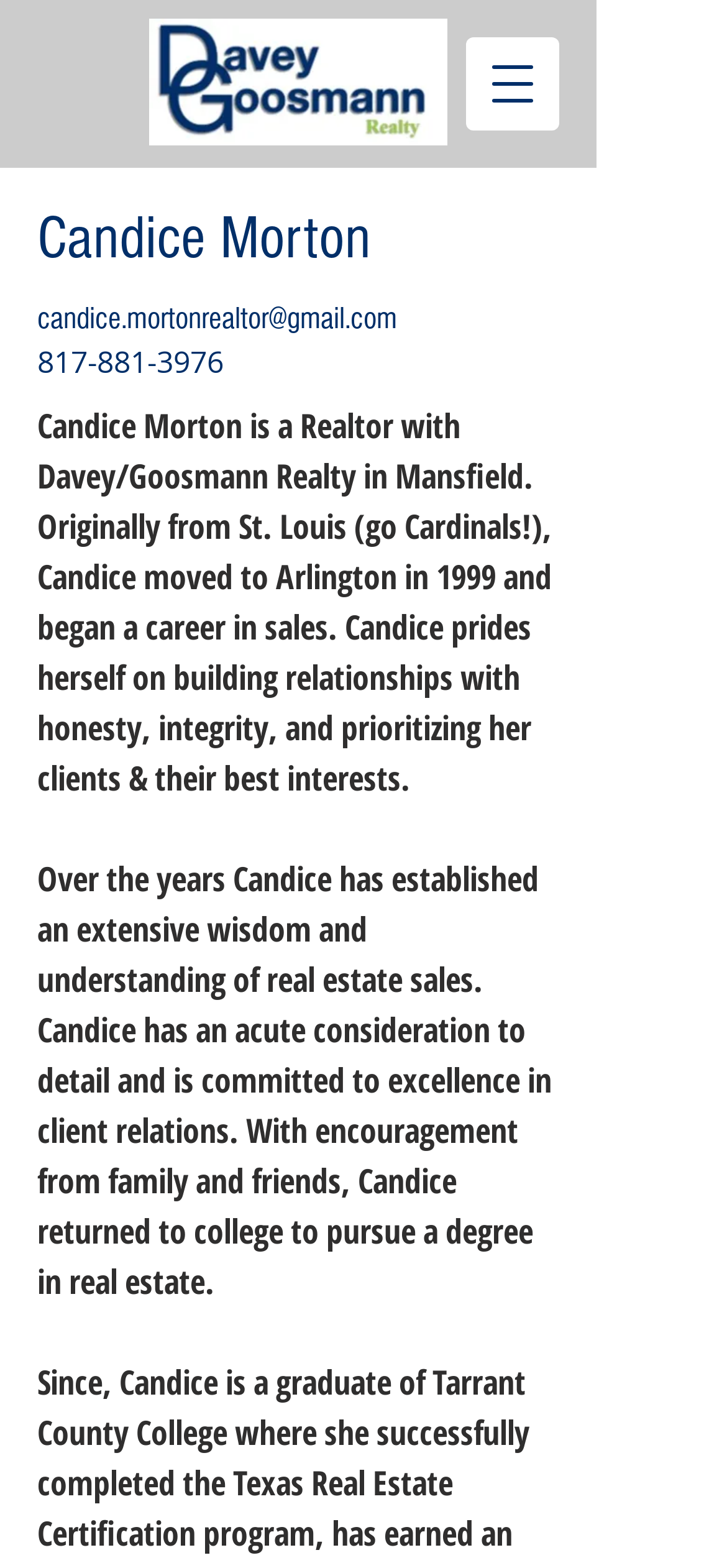What is the name of the realty company?
Based on the screenshot, give a detailed explanation to answer the question.

The name of the realty company is mentioned in the image element 'Davey Goosmann logo' and also in the StaticText element describing Candice Morton's profession.